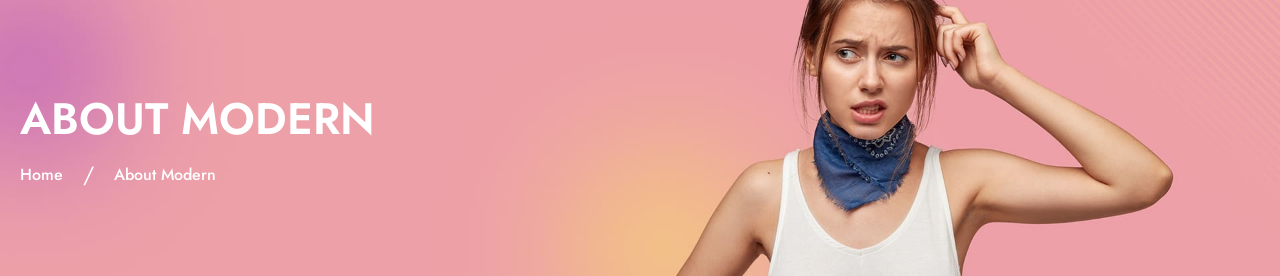Produce a meticulous caption for the image.

The image features a young woman with a perplexed expression, showcasing her thoughtful demeanor. She has brown hair pulled back, and is wearing a white tank top complemented by a blue bandana around her neck. The background is a soft gradient of pink hues, which enhances the emotional tone of the image. This visual is part of the "About Modern" section, embracing themes of personal expression and individuality. The text overlay prominently displays "ABOUT MODERN," aligning with the ethos of creating a space for women to express their sensuality and identity.